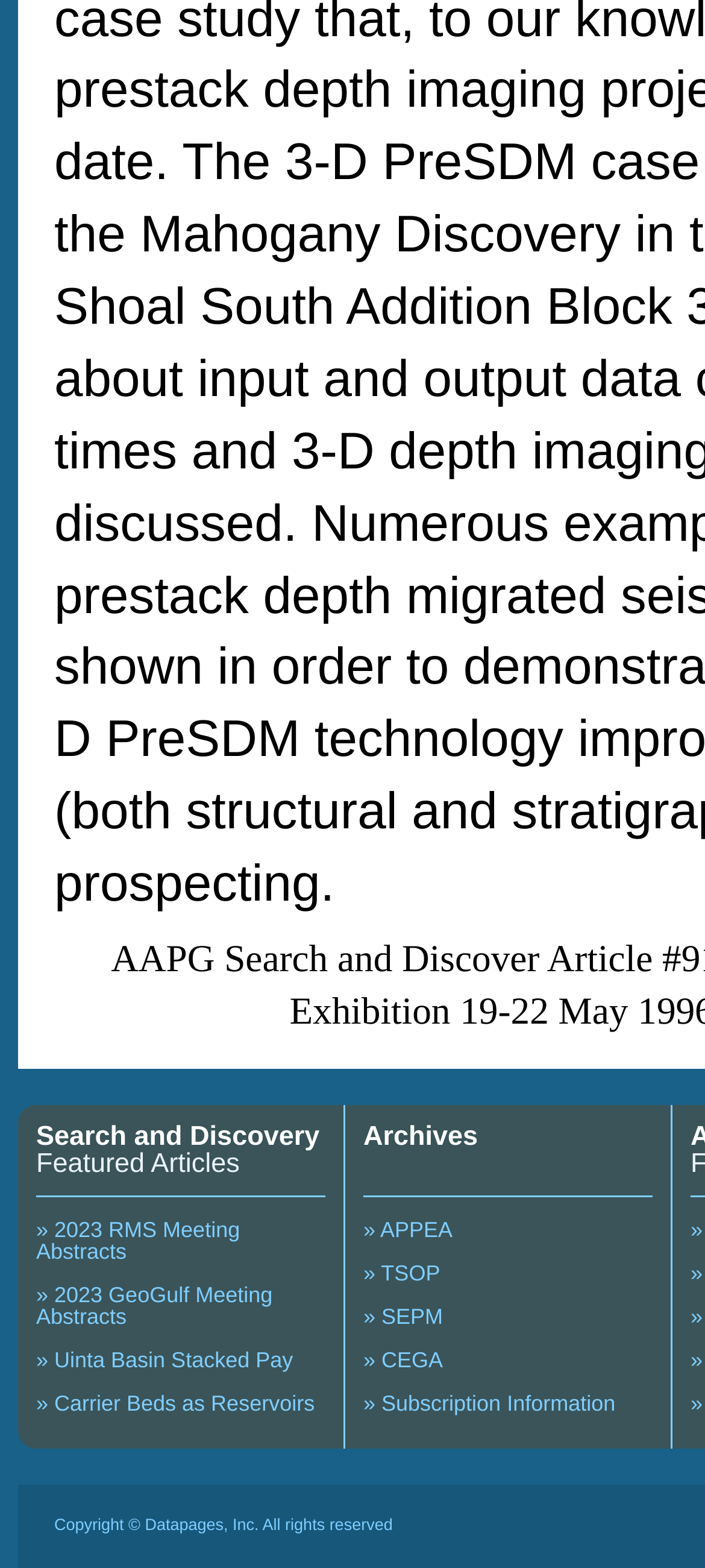Locate the bounding box coordinates of the UI element described by: "Search and Discovery". Provide the coordinates as four float numbers between 0 and 1, formatted as [left, top, right, bottom].

[0.051, 0.715, 0.453, 0.735]